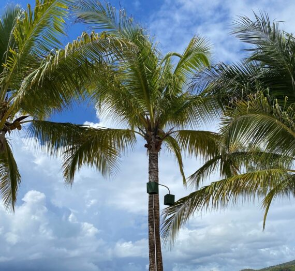What is hanging from one of the palm trees?
Identify the answer in the screenshot and reply with a single word or phrase.

A birdhouse